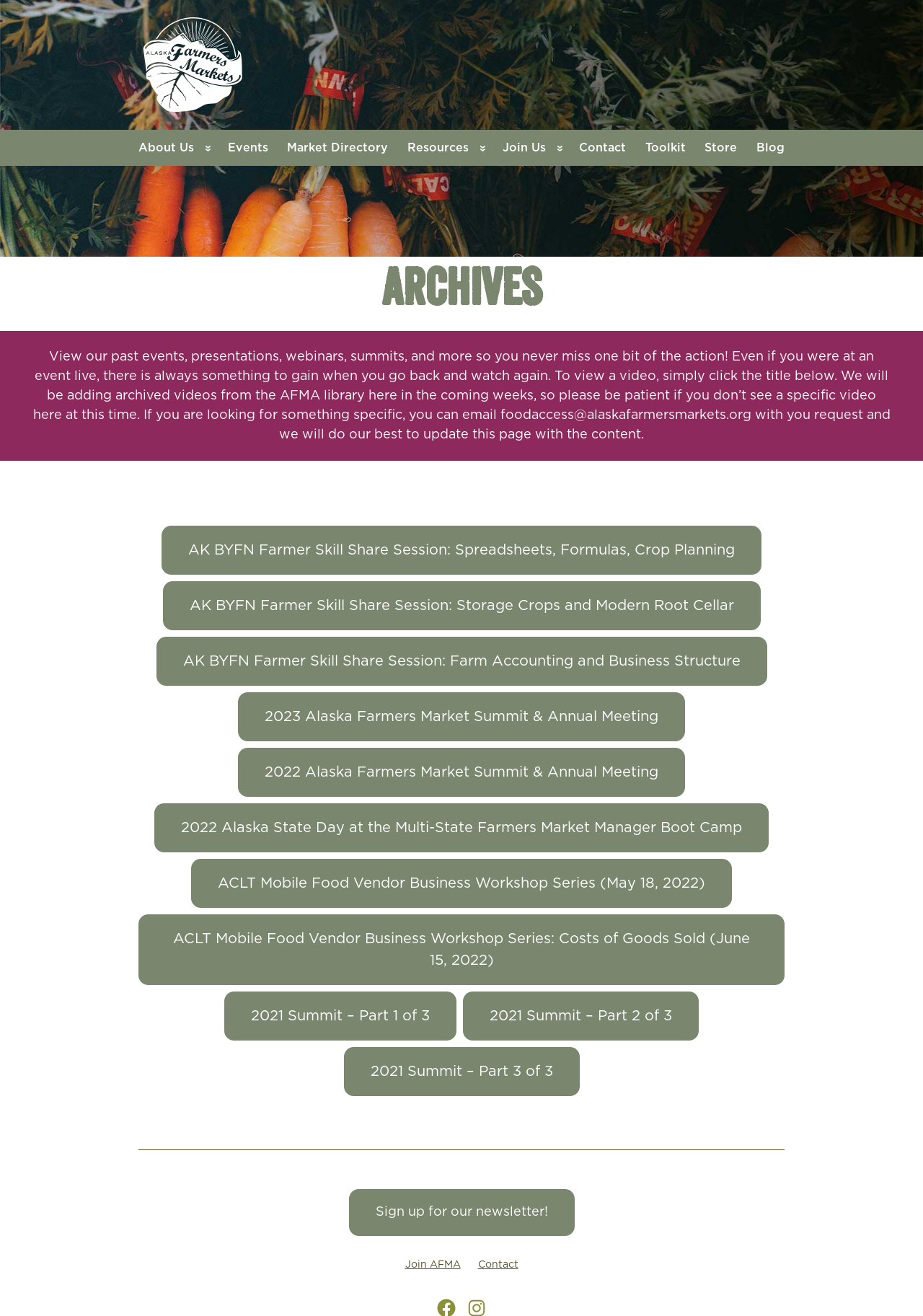How many archived videos are currently available?
Respond with a short answer, either a single word or a phrase, based on the image.

Multiple